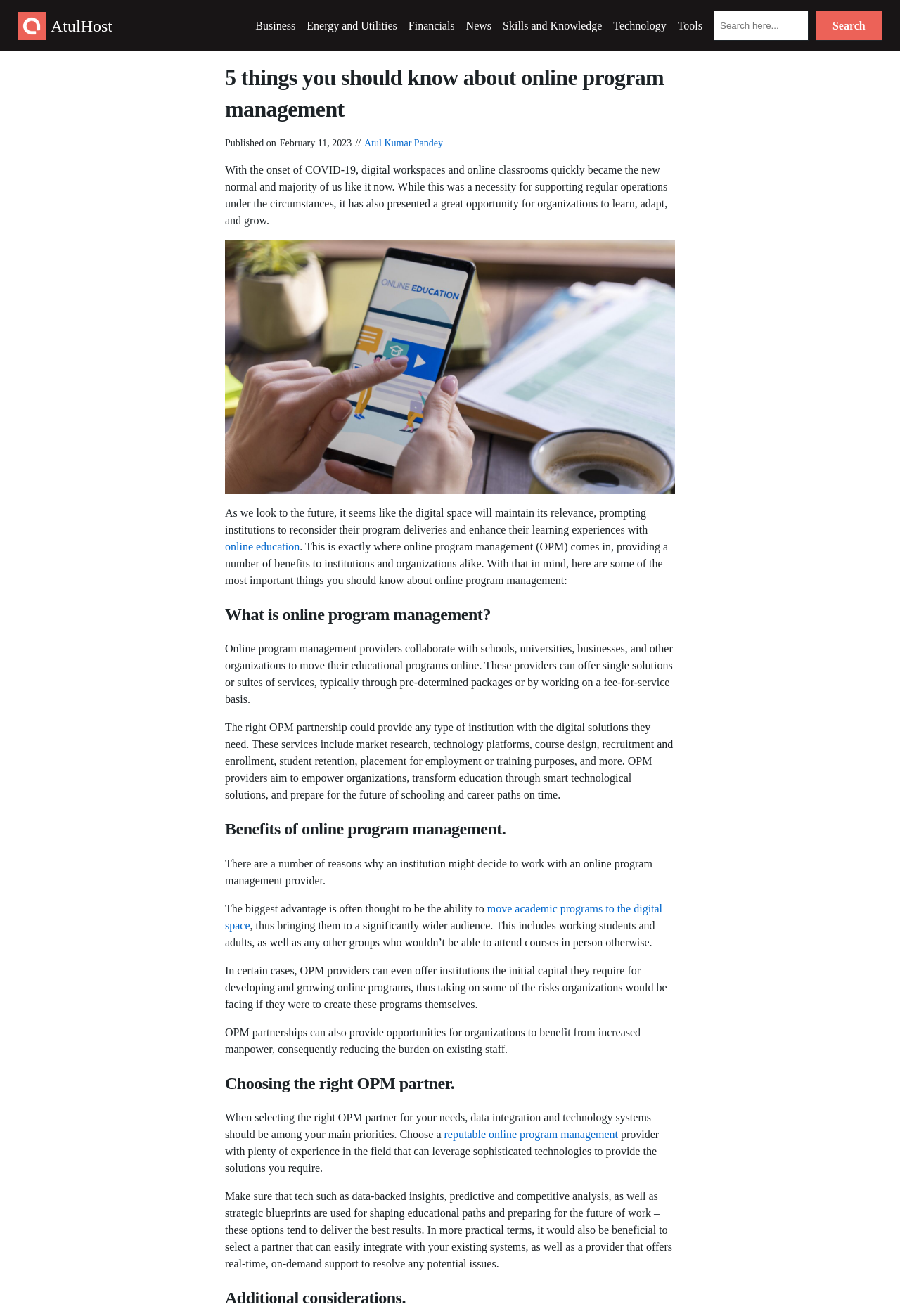Based on the element description, predict the bounding box coordinates (top-left x, top-left y, bottom-right x, bottom-right y) for the UI element in the screenshot: reputable online program management

[0.493, 0.857, 0.687, 0.867]